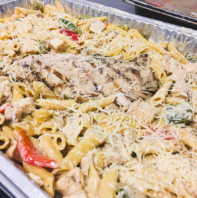Consider the image and give a detailed and elaborate answer to the question: 
What is the dish served in?

The caption states that the dish is 'served in a large aluminum tray, making it ideal for sharing at gatherings or family meals', indicating that the serving container is a large aluminum tray.